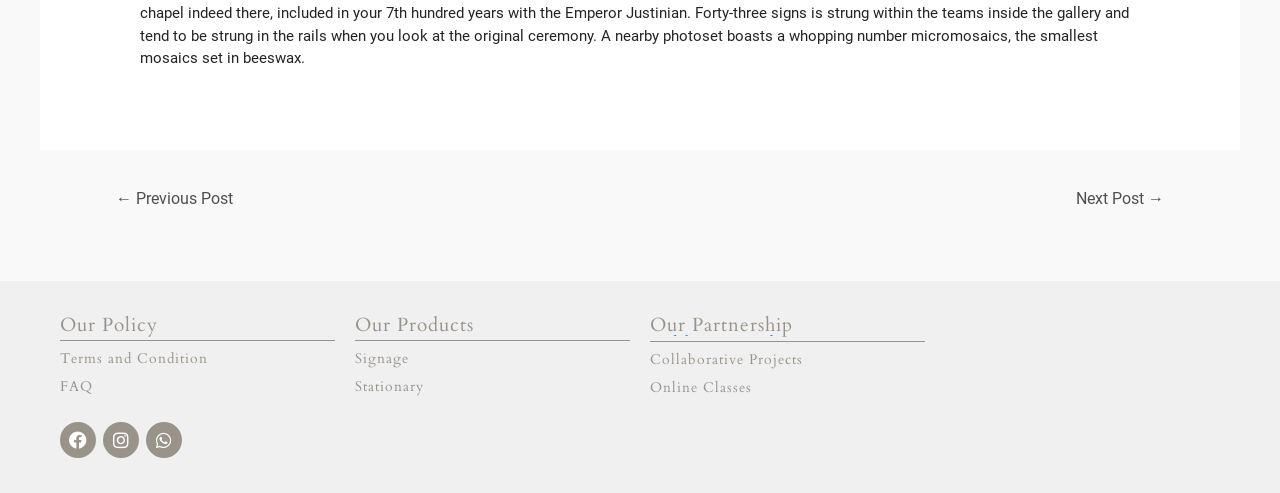How many social media links are available?
Please provide a single word or phrase as the answer based on the screenshot.

3